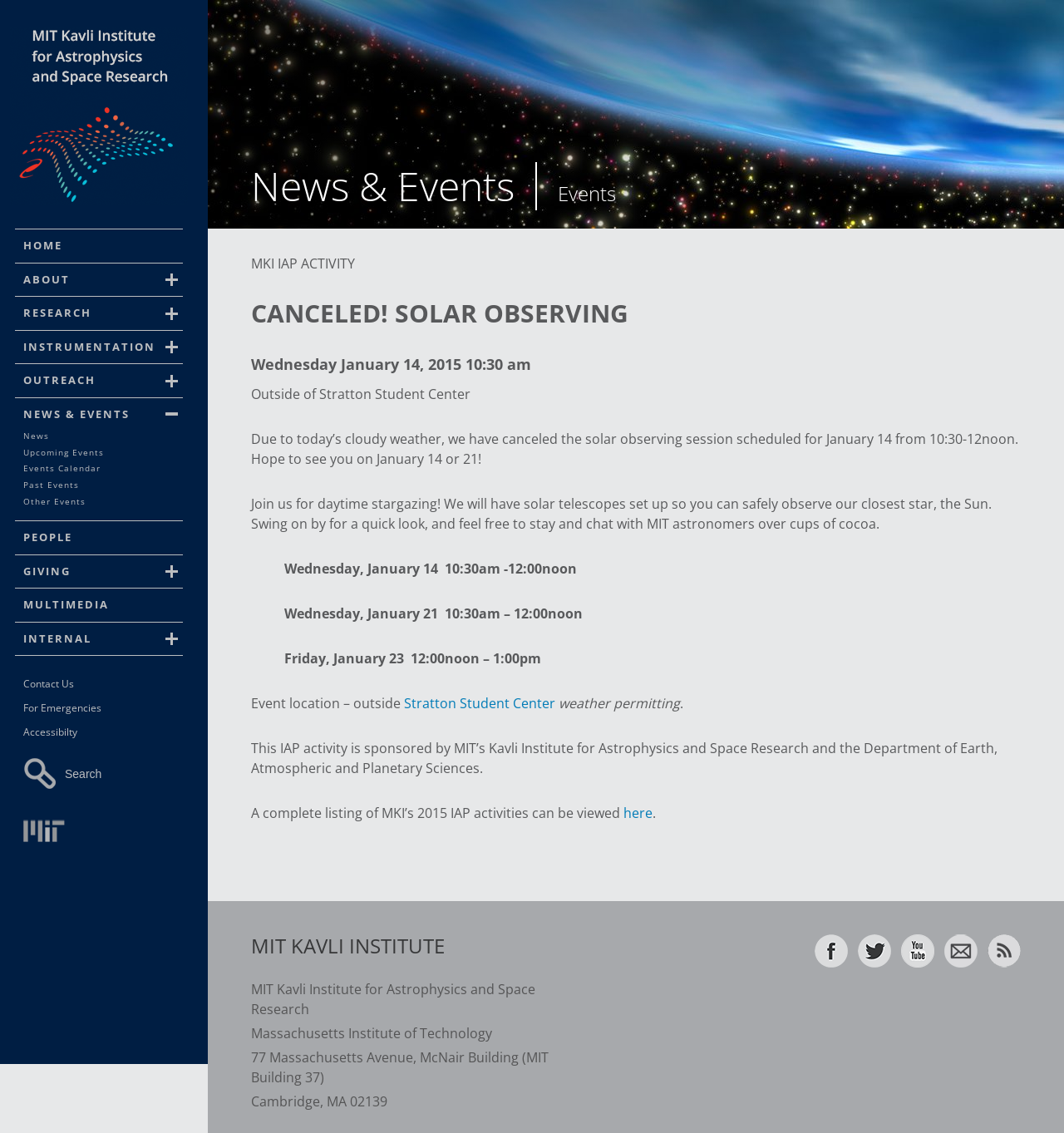Show me the bounding box coordinates of the clickable region to achieve the task as per the instruction: "Search for something".

[0.014, 0.665, 0.172, 0.702]